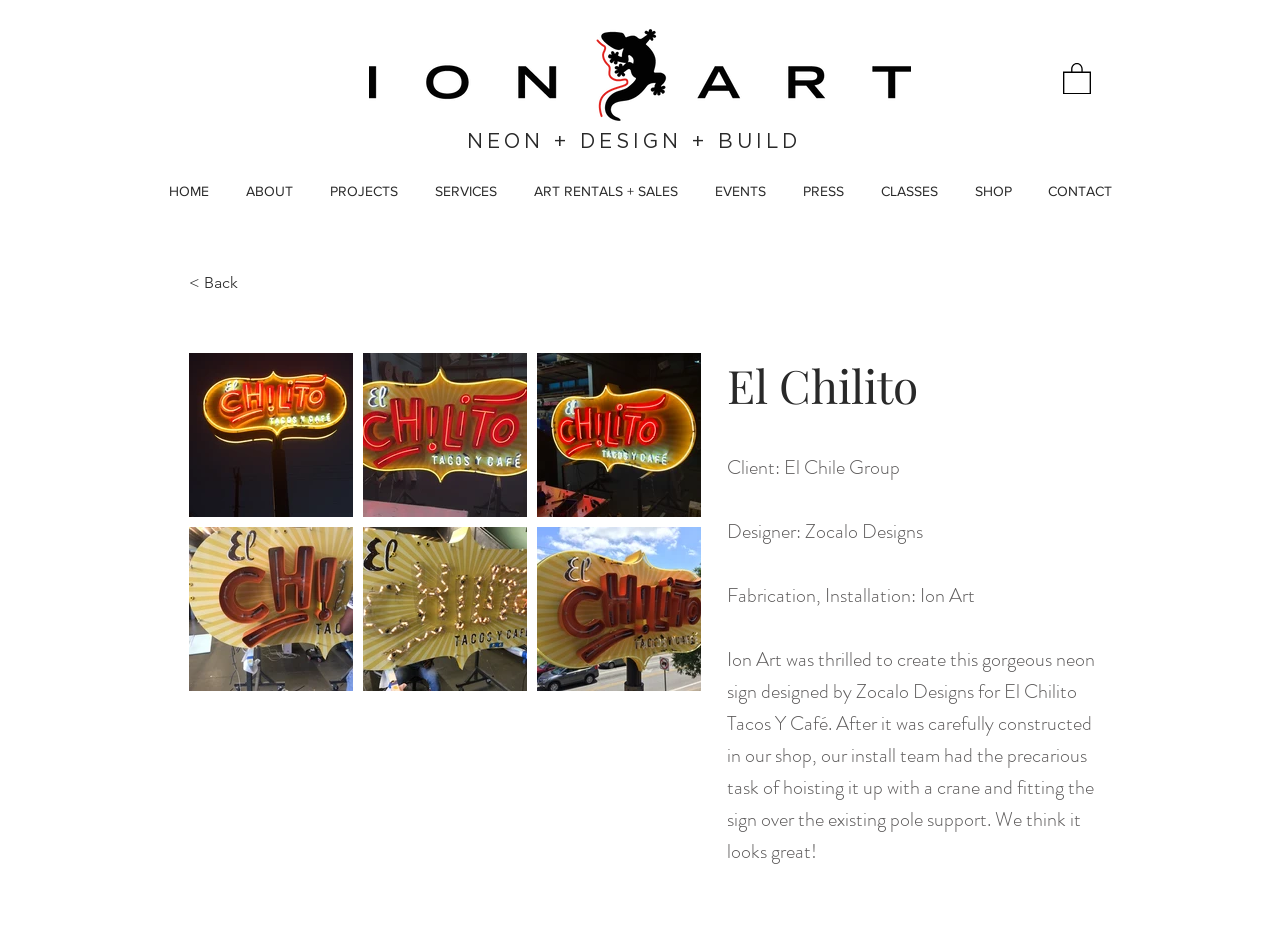Analyze the image and deliver a detailed answer to the question: What is the company name of the logo at the top?

The logo at the top of the webpage is an image with the text 'Ion Art Logo Design - Austin, TX'. This indicates that the company name of the logo is Ion Art.